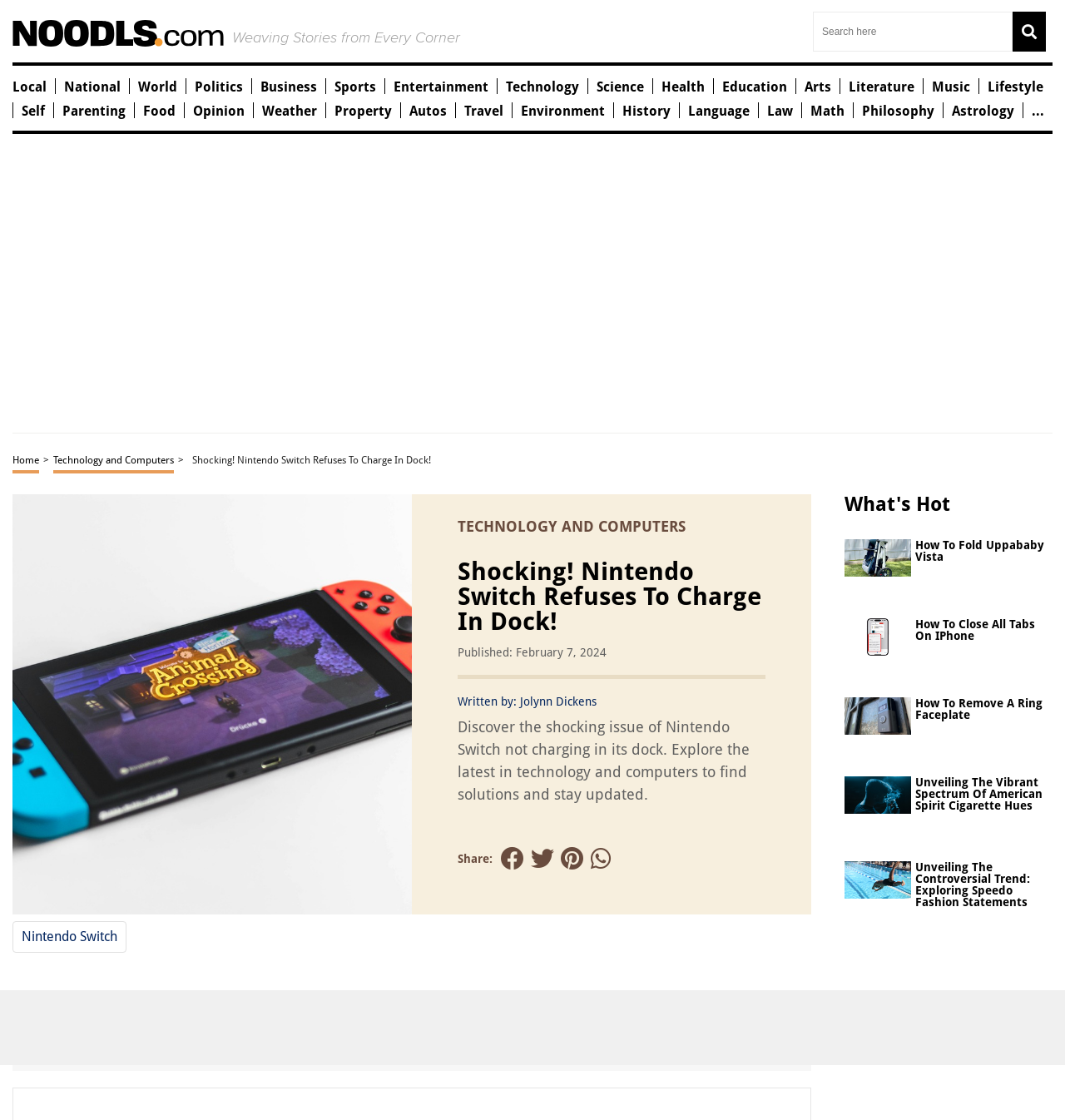Highlight the bounding box coordinates of the region I should click on to meet the following instruction: "Search for something".

[0.763, 0.01, 0.988, 0.046]